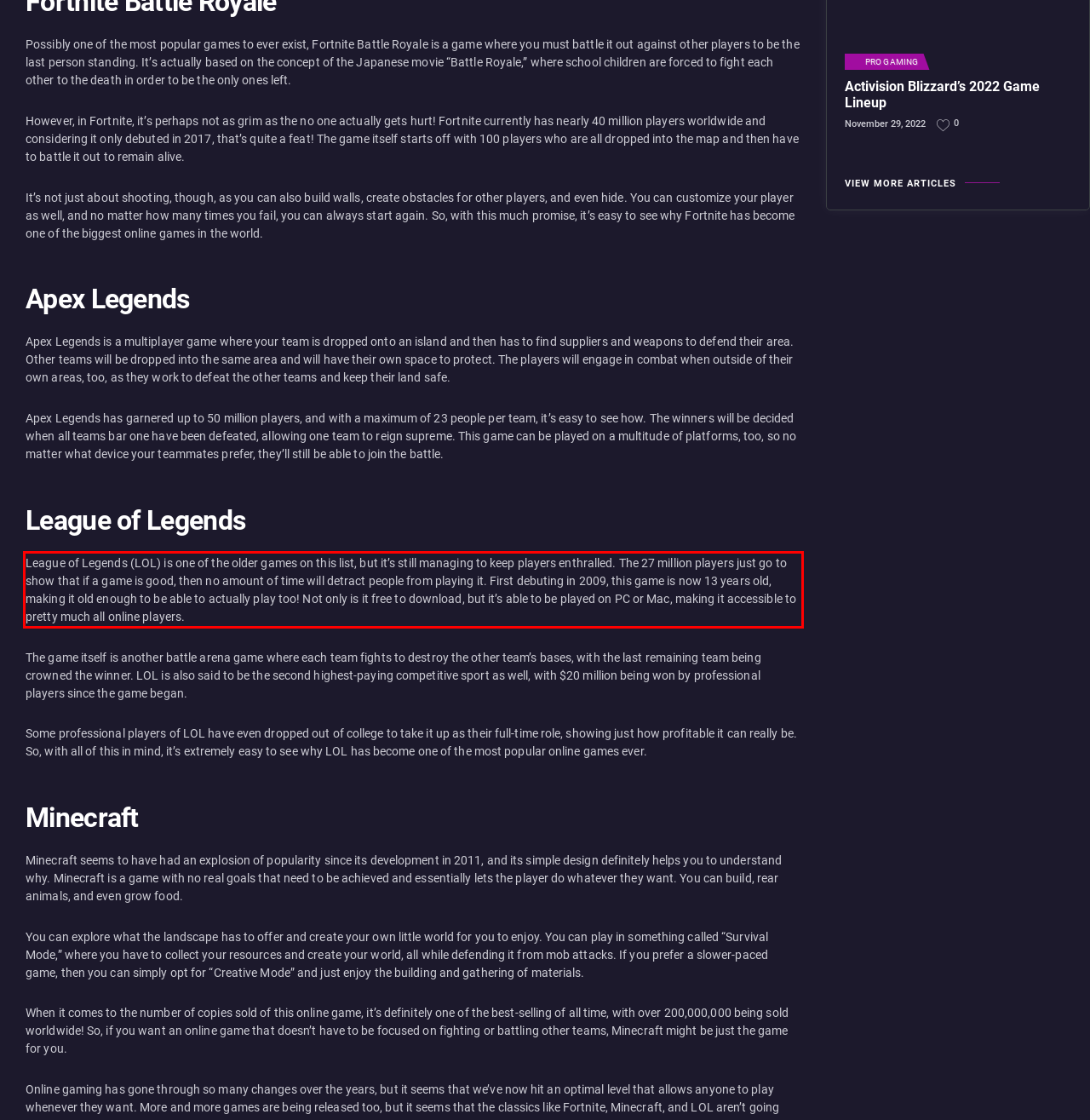Perform OCR on the text inside the red-bordered box in the provided screenshot and output the content.

League of Legends (LOL) is one of the older games on this list, but it’s still managing to keep players enthralled. The 27 million players just go to show that if a game is good, then no amount of time will detract people from playing it. First debuting in 2009, this game is now 13 years old, making it old enough to be able to actually play too! Not only is it free to download, but it’s able to be played on PC or Mac, making it accessible to pretty much all online players.